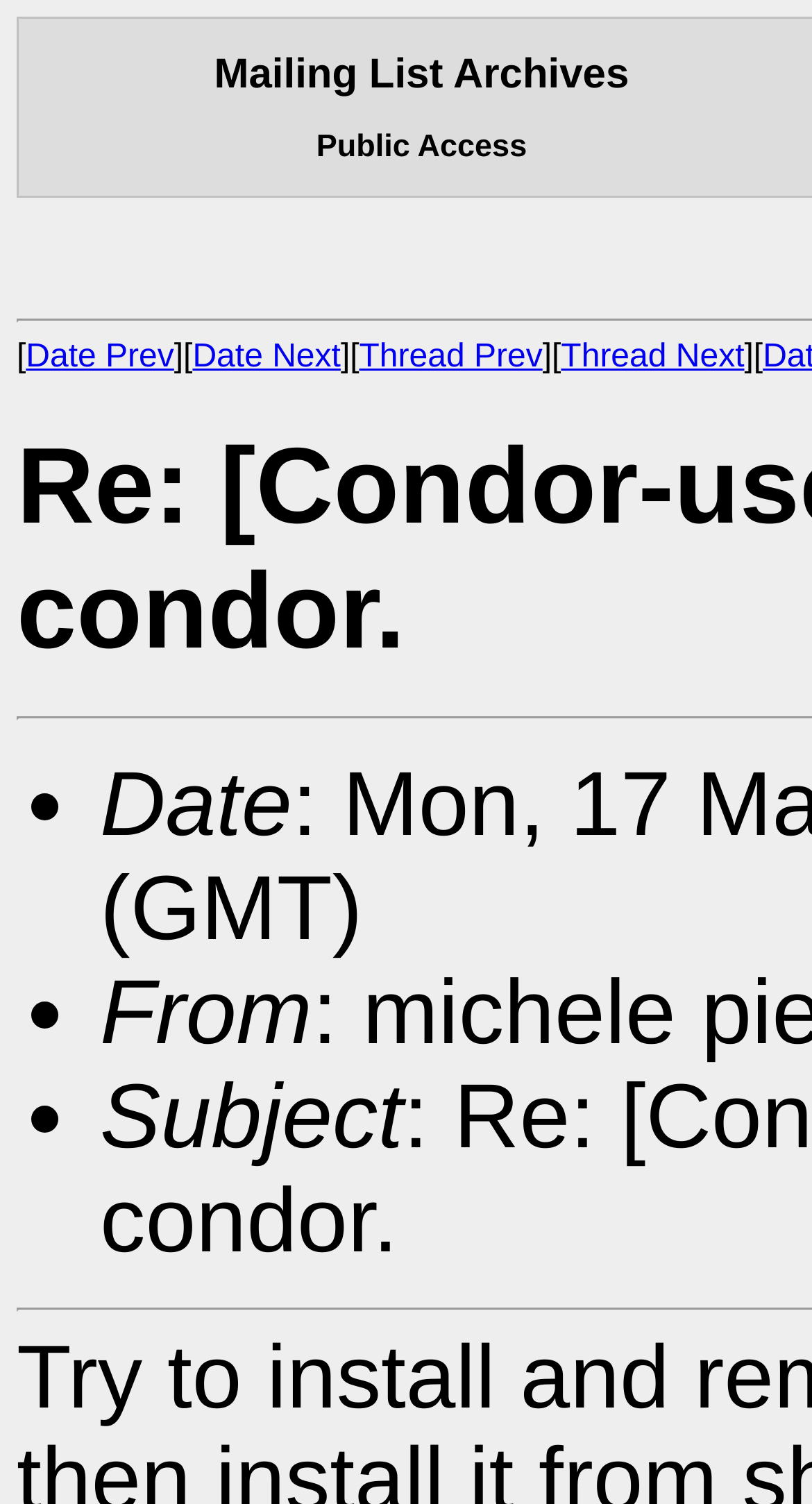Please respond in a single word or phrase: 
What is the second list marker?

•